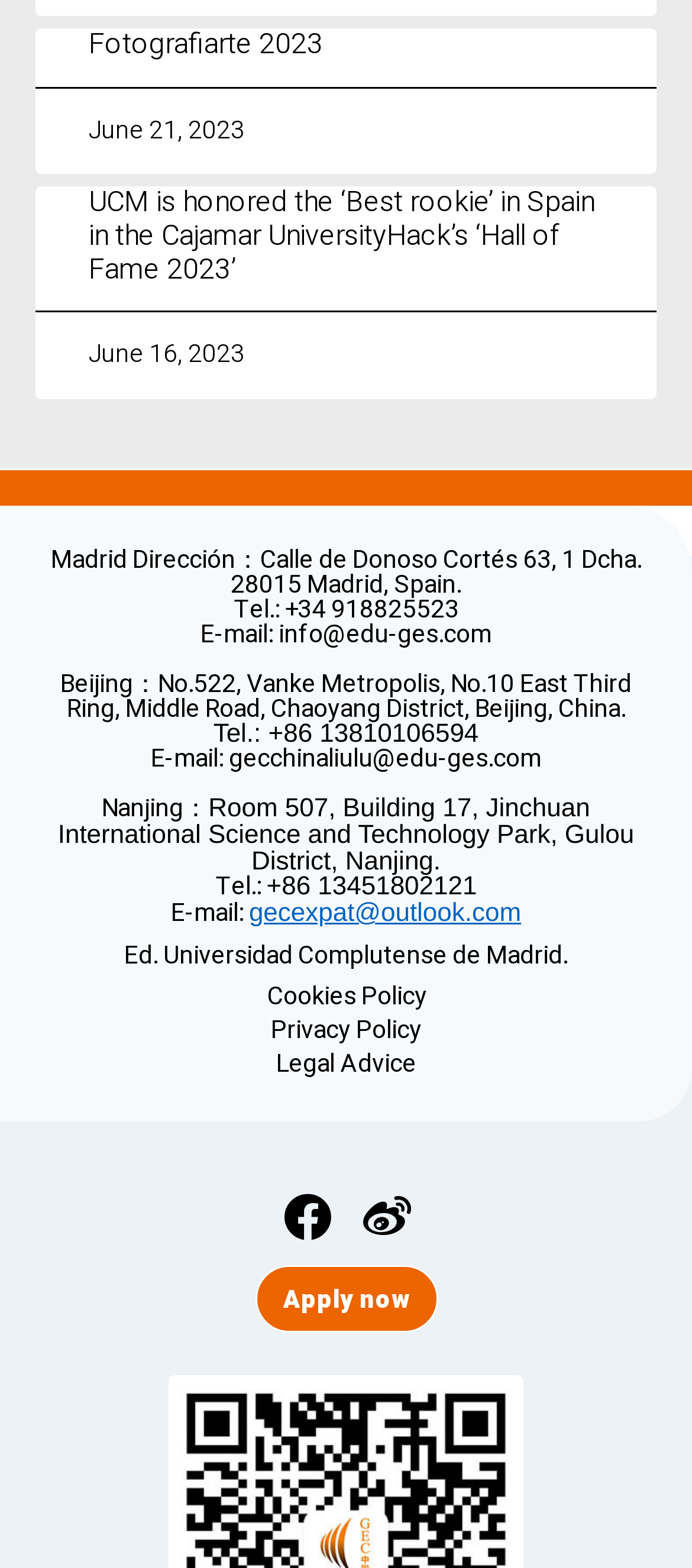Please identify the bounding box coordinates of the element that needs to be clicked to execute the following command: "Read the article about UCM being honored as the ‘Best rookie’ in Spain". Provide the bounding box using four float numbers between 0 and 1, formatted as [left, top, right, bottom].

[0.128, 0.119, 0.872, 0.184]